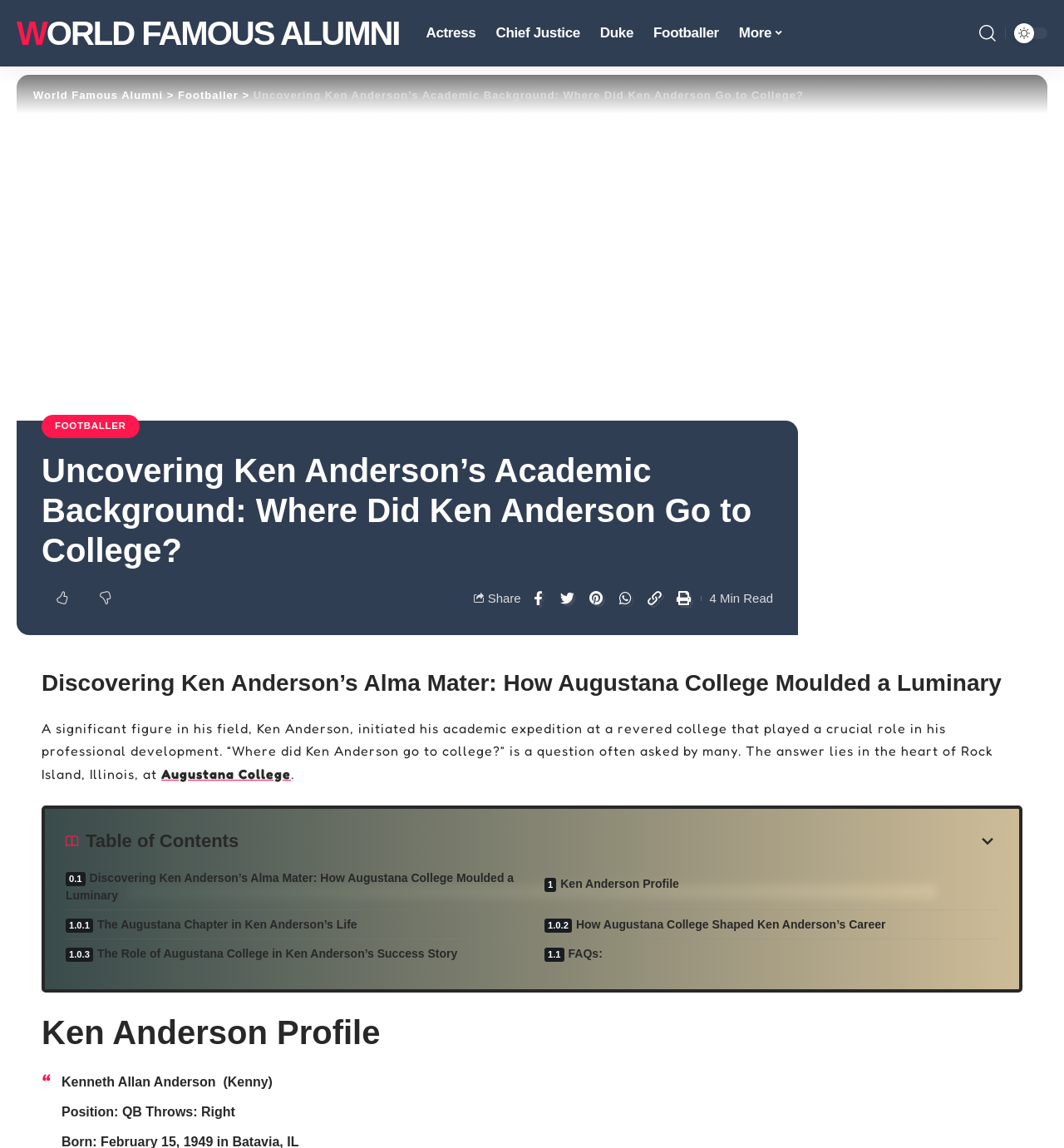Please find the bounding box coordinates for the clickable element needed to perform this instruction: "Click on WORLD FAMOUS ALUMNI".

[0.016, 0.012, 0.375, 0.046]